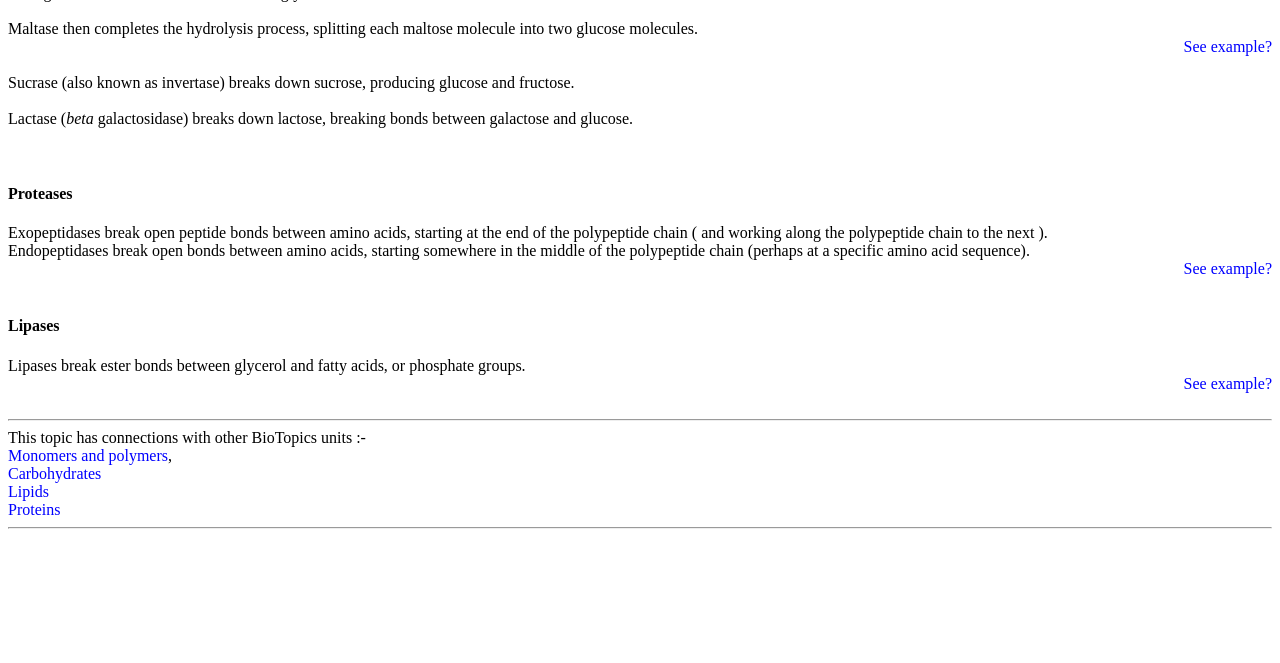Please analyze the image and give a detailed answer to the question:
What is the function of lipases?

According to the webpage, lipases break ester bonds between glycerol and fatty acids, or phosphate groups.